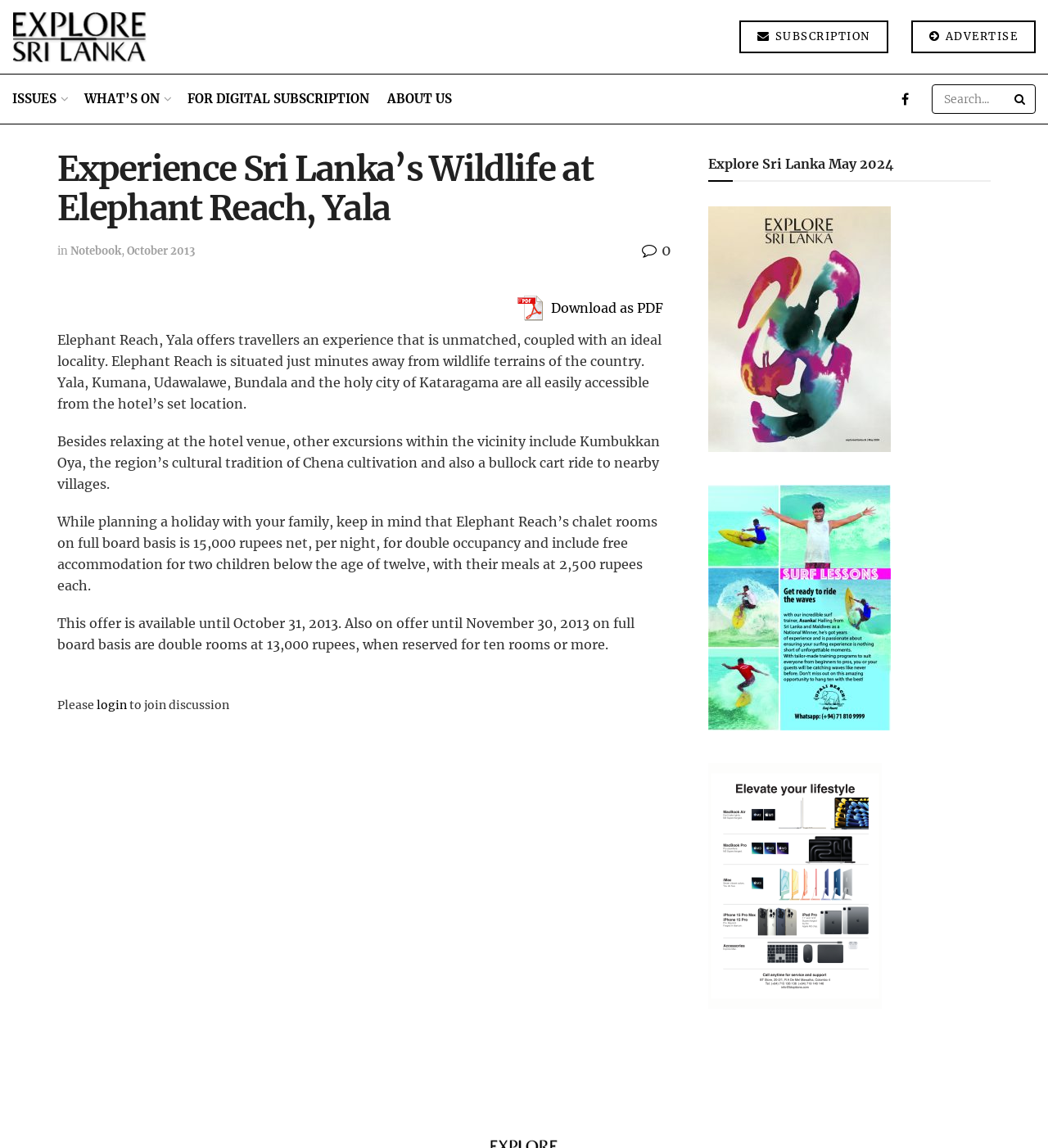Please identify the bounding box coordinates of the element I need to click to follow this instruction: "Read the notebook".

[0.067, 0.213, 0.116, 0.225]